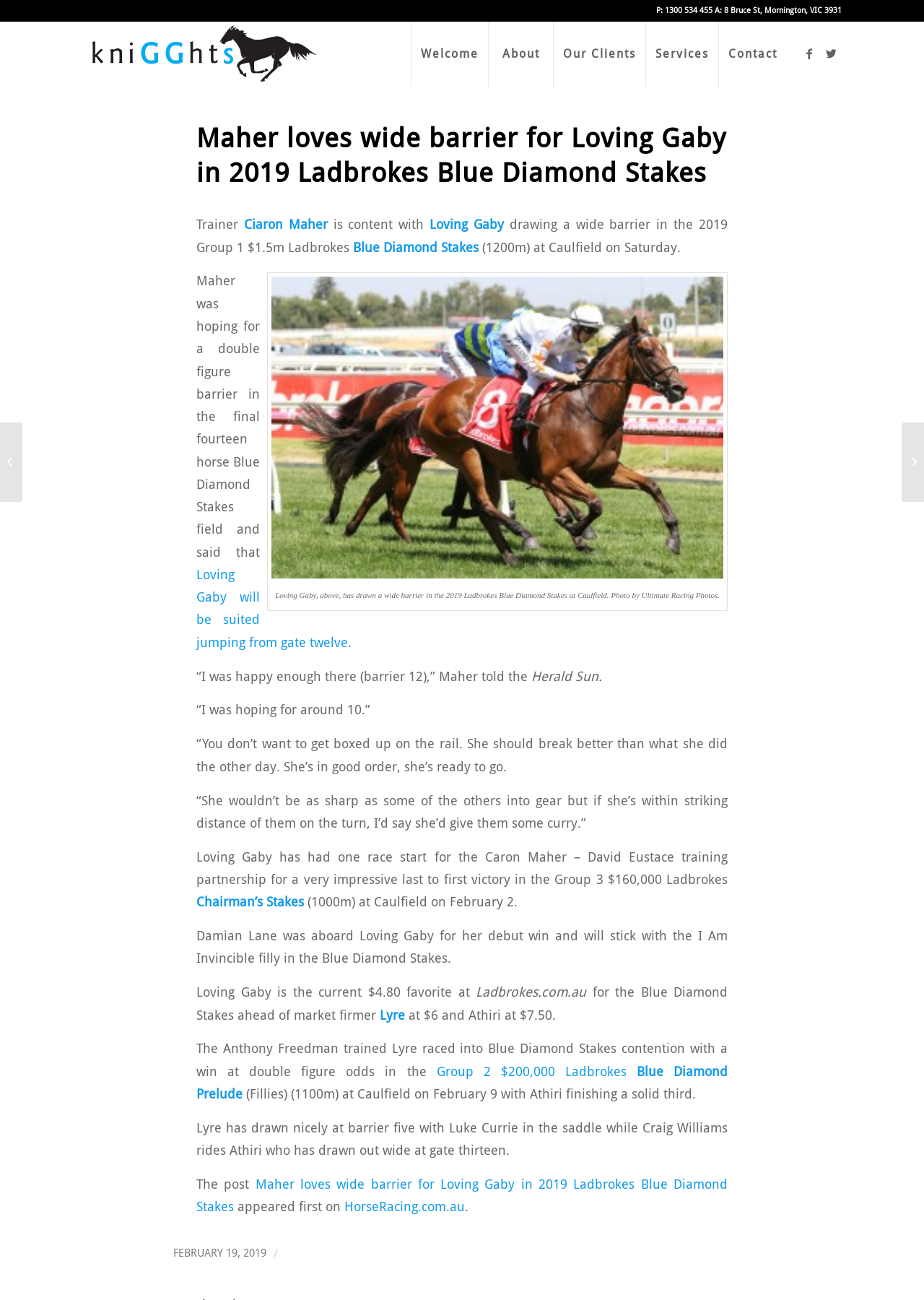Could you provide the bounding box coordinates for the portion of the screen to click to complete this instruction: "View the image of Loving Gaby"?

[0.29, 0.21, 0.787, 0.448]